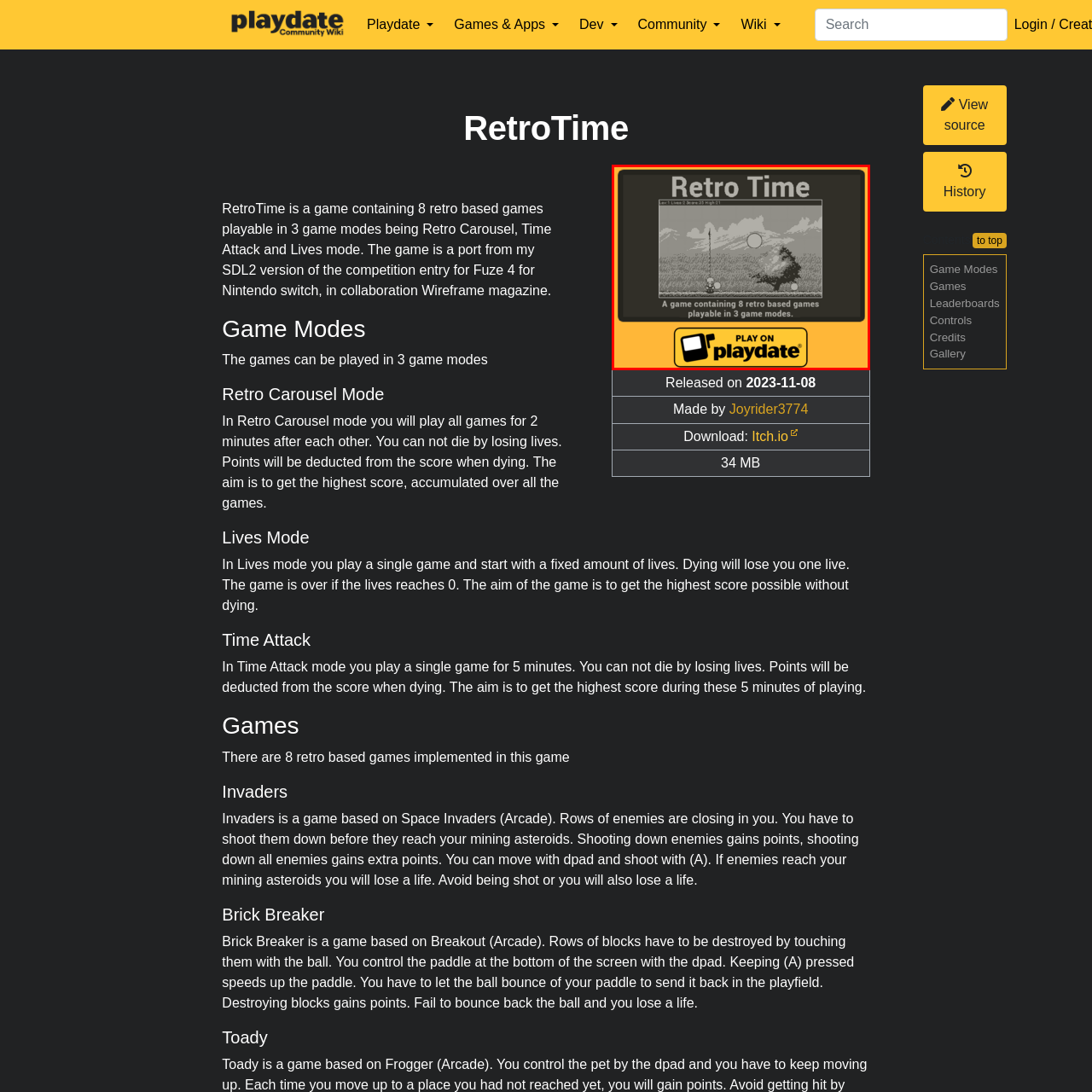How many retro-based games are available?
Scrutinize the image inside the red bounding box and provide a detailed and extensive answer to the question.

The tagline 'A game containing 8 retro based games playable in 3 game modes' explicitly states that there are 8 retro-based games available within this title.